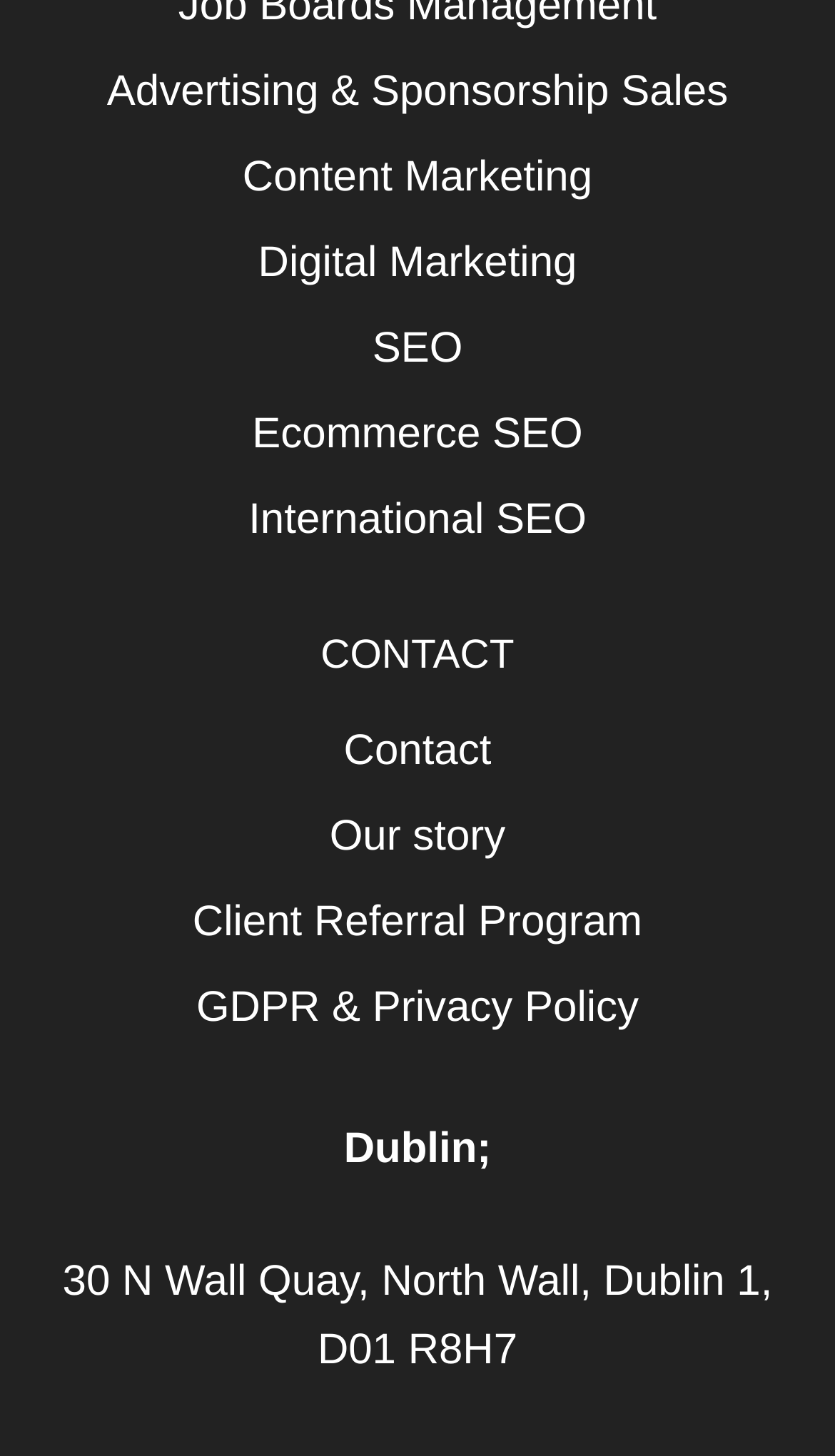Please identify the bounding box coordinates of the region to click in order to complete the task: "Read about the company's story". The coordinates must be four float numbers between 0 and 1, specified as [left, top, right, bottom].

[0.062, 0.545, 0.938, 0.603]